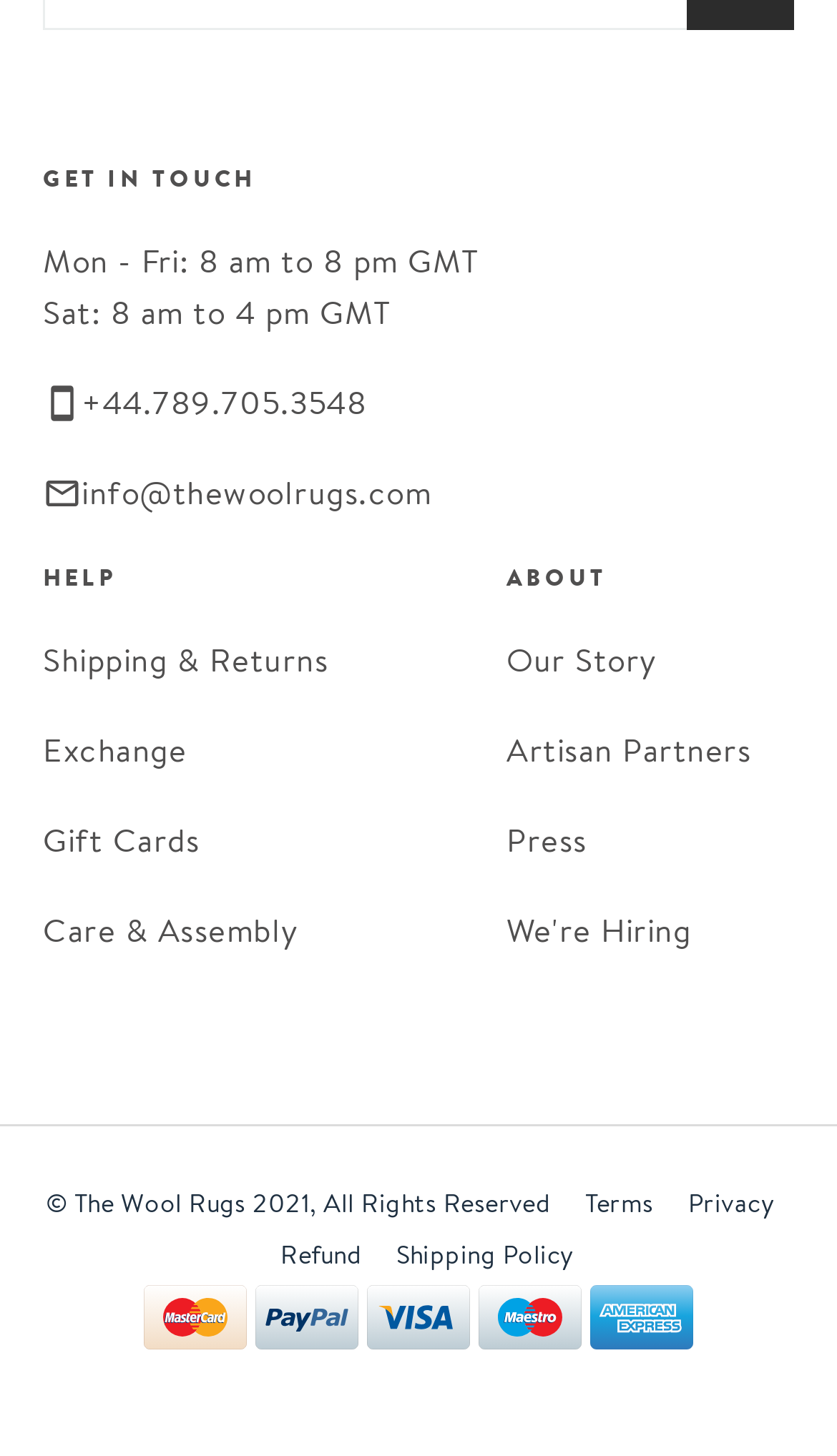Can you find the bounding box coordinates of the area I should click to execute the following instruction: "Contact us by phone"?

[0.051, 0.26, 0.573, 0.295]